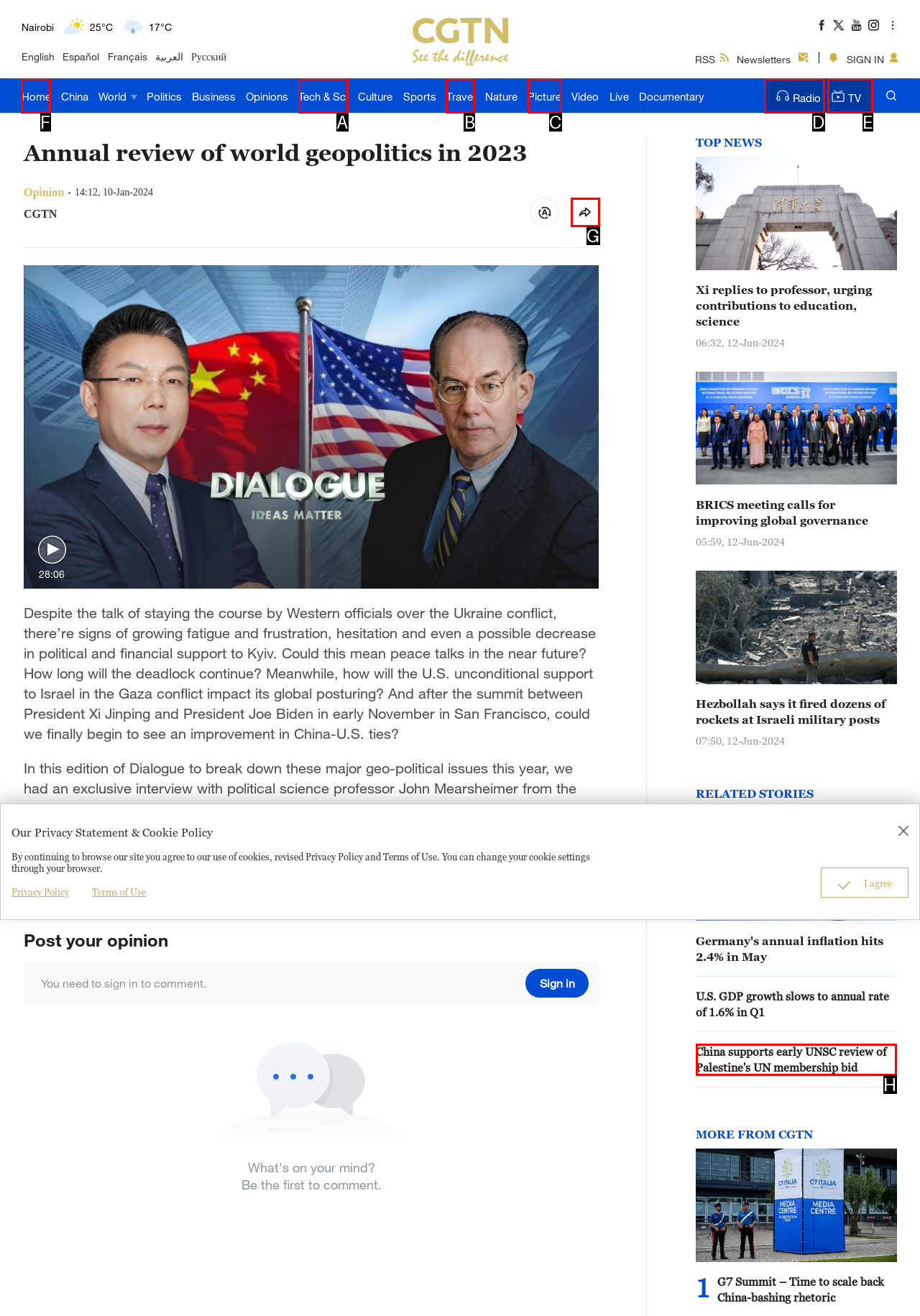Identify the letter of the option to click in order to Go to Home page. Answer with the letter directly.

F